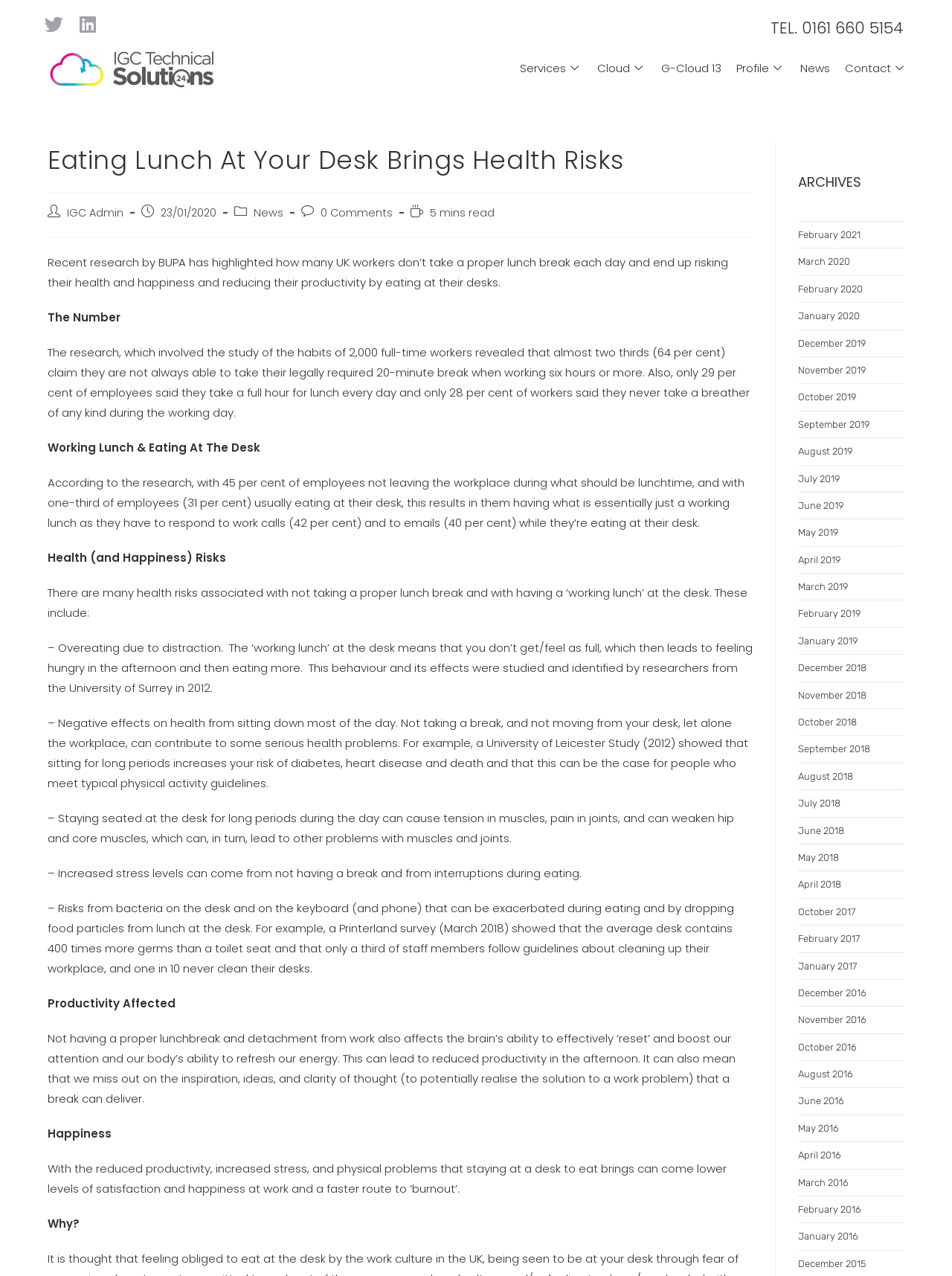Offer a comprehensive description of the webpage’s content and structure.

This webpage is about the health risks associated with eating lunch at one's desk. The page has a header section with links to social media platforms, a logo, and a navigation menu with options like "Services", "Cloud", "G-Cloud 13", "Profile", "News", and "Contact". 

Below the header, there is a main content section with a heading "Eating Lunch At Your Desk Brings Health Risks" and a subheading with the date "23/01/2020". The article discusses the findings of a research study by BUPA, which reveals that many UK workers do not take a proper lunch break, risking their health and happiness and reducing their productivity. 

The article is divided into sections, including "The Number", "Working Lunch & Eating At The Desk", "Health (and Happiness) Risks", "Productivity Affected", and "Happiness". Each section provides statistics and explanations about the negative effects of eating at one's desk, such as overeating, negative health effects from sitting for long periods, increased stress levels, and reduced productivity. 

On the right side of the page, there is a section titled "ARCHIVES" with links to news articles from previous months and years, dating back to 2015.